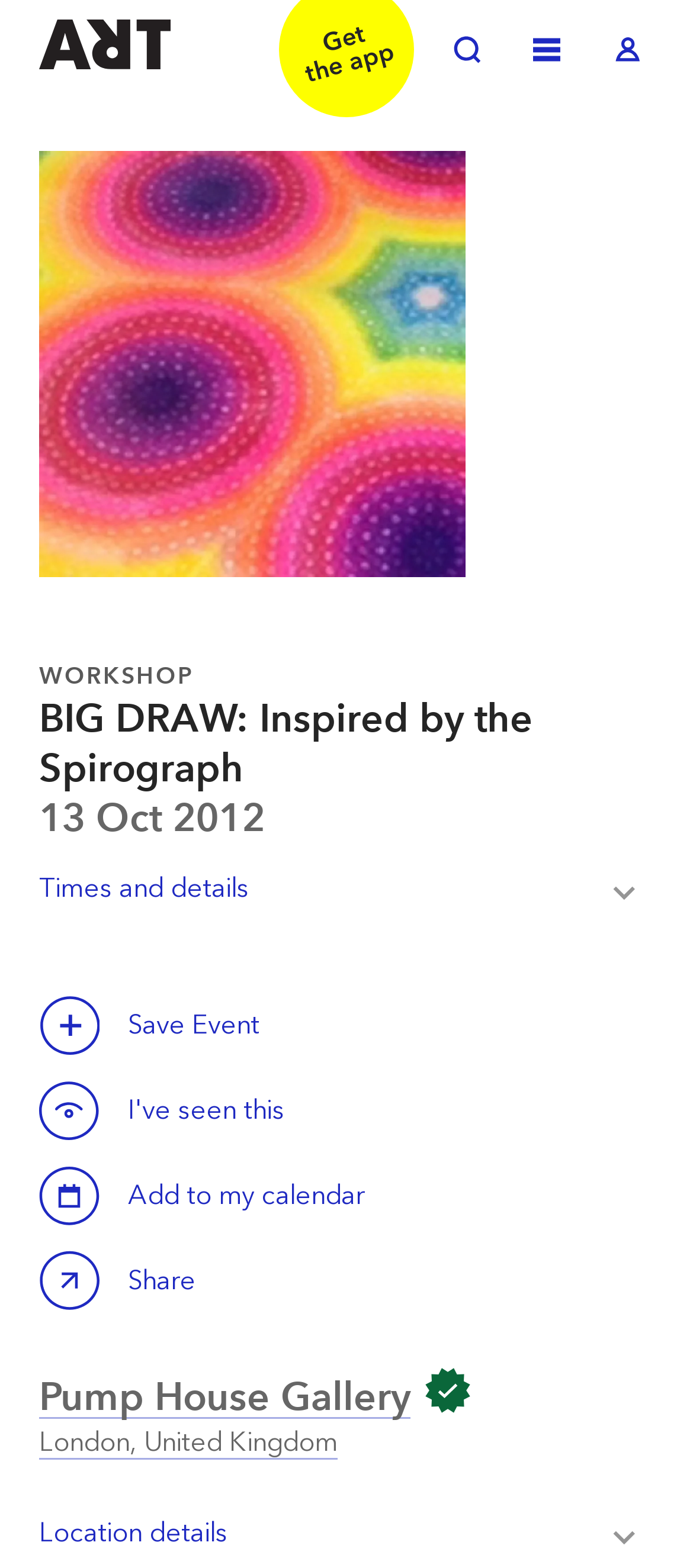Please identify the bounding box coordinates of the area that needs to be clicked to follow this instruction: "Share BIG DRAW: Inspired by the Spirograph".

[0.056, 0.797, 0.295, 0.84]